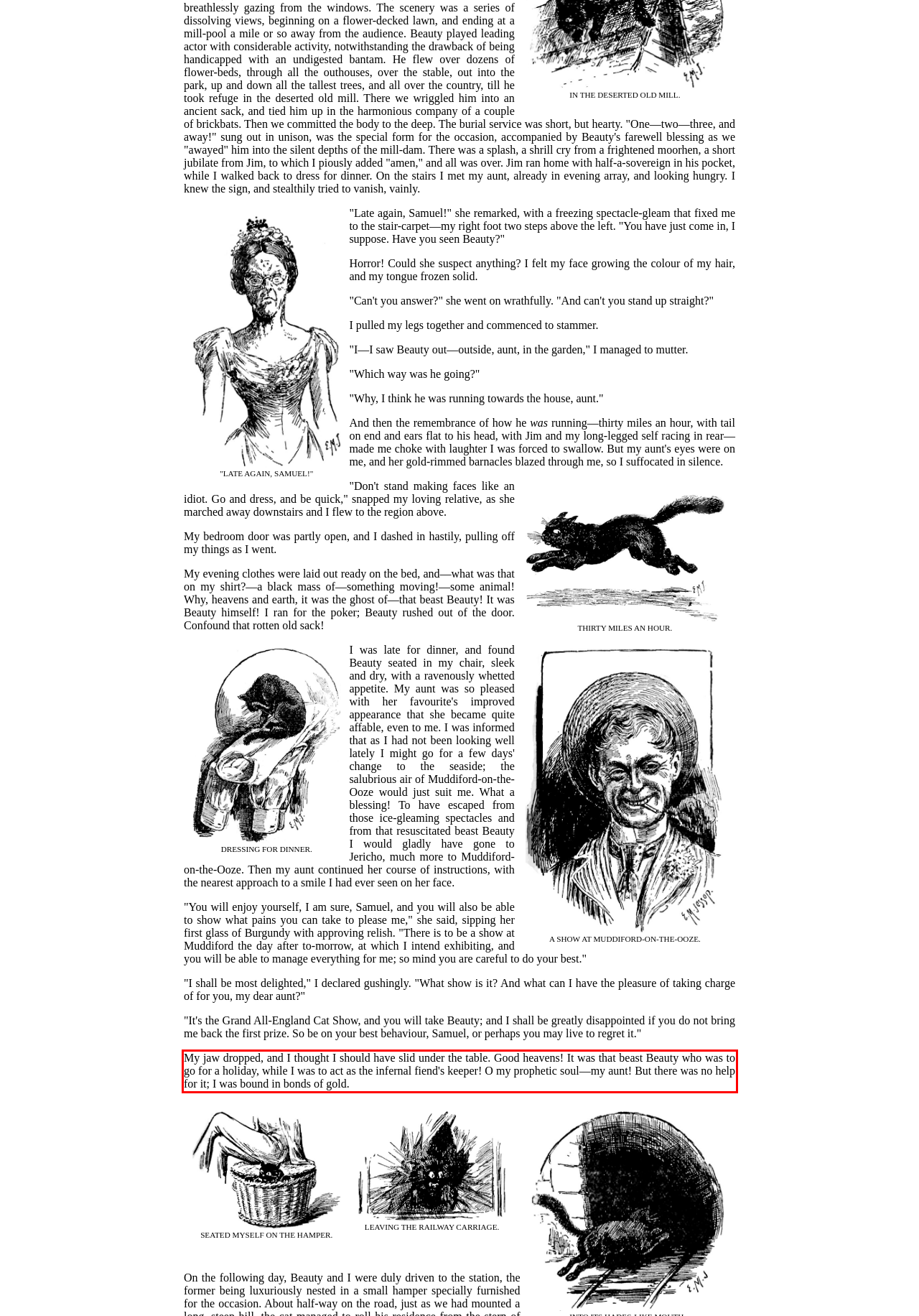With the provided screenshot of a webpage, locate the red bounding box and perform OCR to extract the text content inside it.

My jaw dropped, and I thought I should have slid under the table. Good heavens! It was that beast Beauty who was to go for a holiday, while I was to act as the infernal fiend's keeper! O my prophetic soul—my aunt! But there was no help for it; I was bound in bonds of gold.